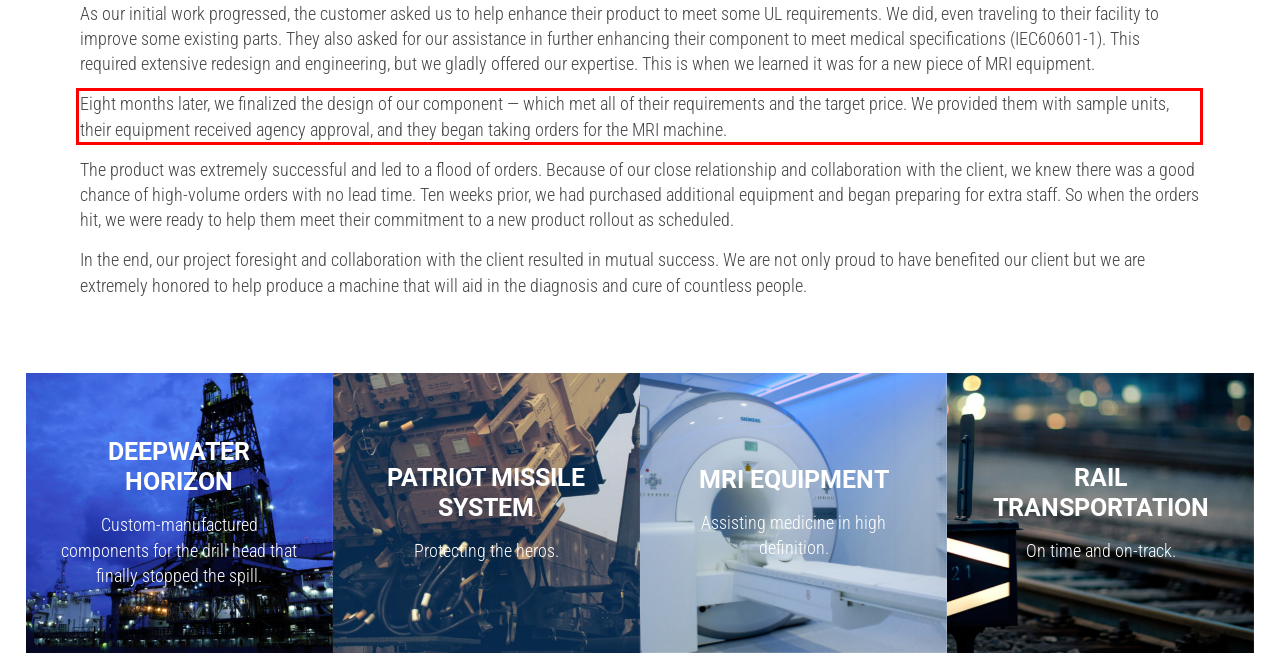Using the provided screenshot, read and generate the text content within the red-bordered area.

Eight months later, we finalized the design of our component — which met all of their requirements and the target price. We provided them with sample units, their equipment received agency approval, and they began taking orders for the MRI machine.